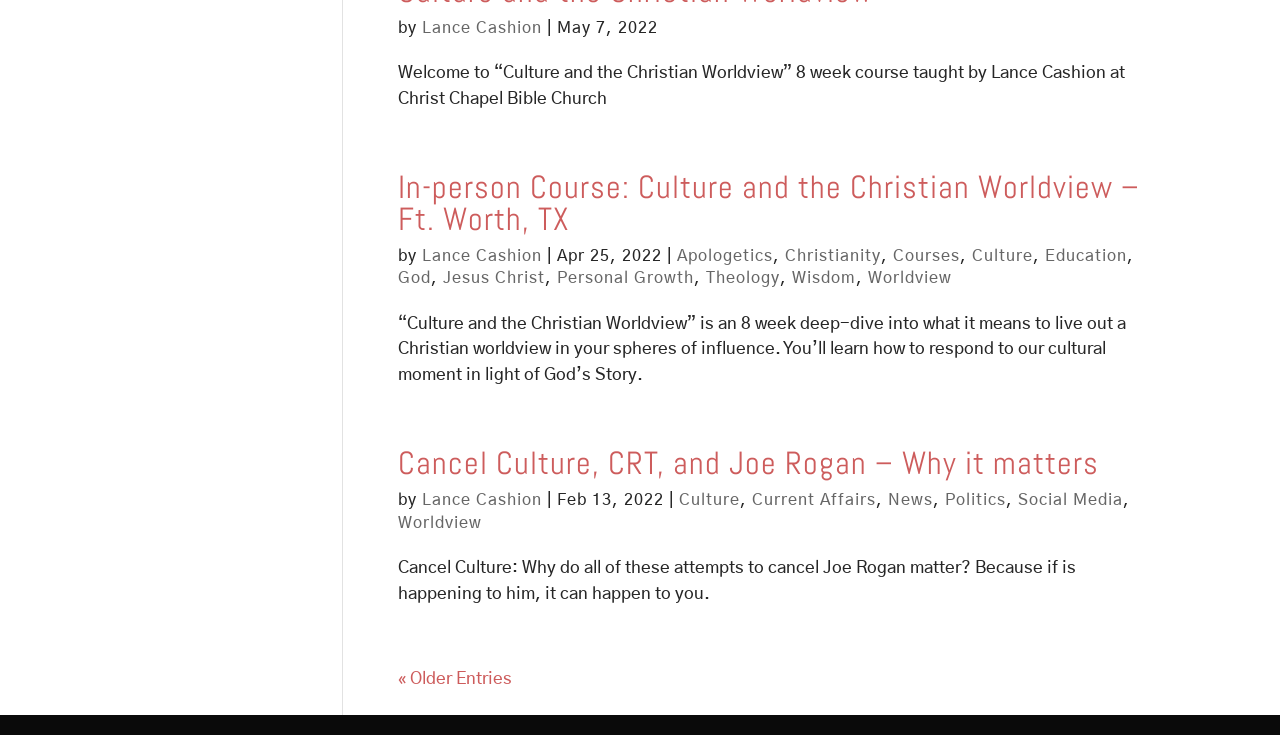Using the provided element description "« Older Entries", determine the bounding box coordinates of the UI element.

[0.311, 0.912, 0.4, 0.935]